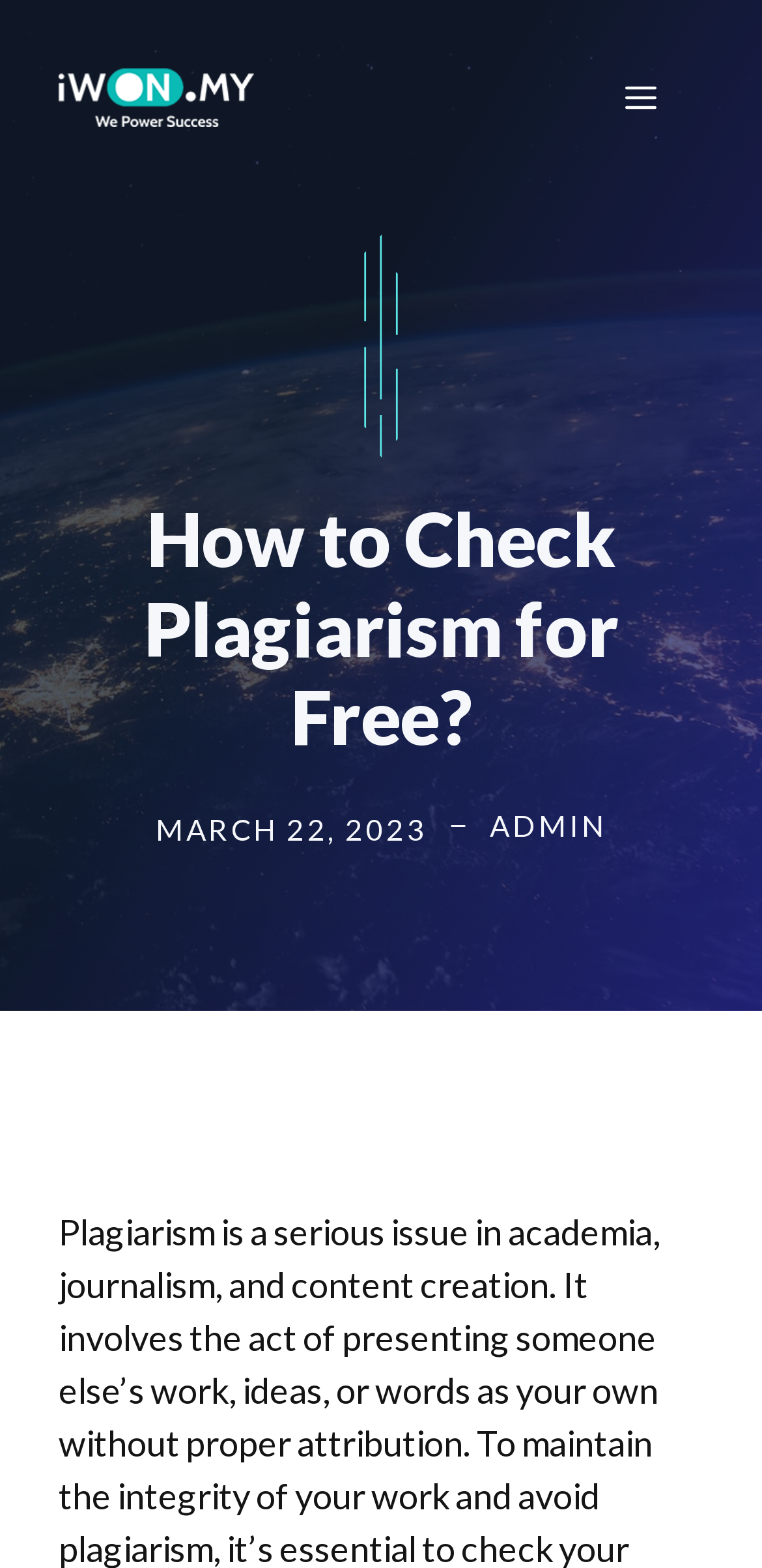Create an in-depth description of the webpage, covering main sections.

The webpage is about checking plagiarism for free, with a focus on academia, journalism, and content creation. At the top, there is a banner that spans the entire width of the page, containing a link to the website "iWon Online Business Specialist" accompanied by an image of the same name. To the right of the banner, there is a mobile toggle navigation button labeled "Menu".

Below the banner, there is a prominent heading that reads "How to Check Plagiarism for Free?" which takes up most of the page width. Above this heading, there is an image that is roughly centered on the page.

Further down, there is a section that displays the date "MARCH 22, 2023" in a relatively small font size, accompanied by a small image to its right. Next to this section, there is a text label that reads "ADMIN".